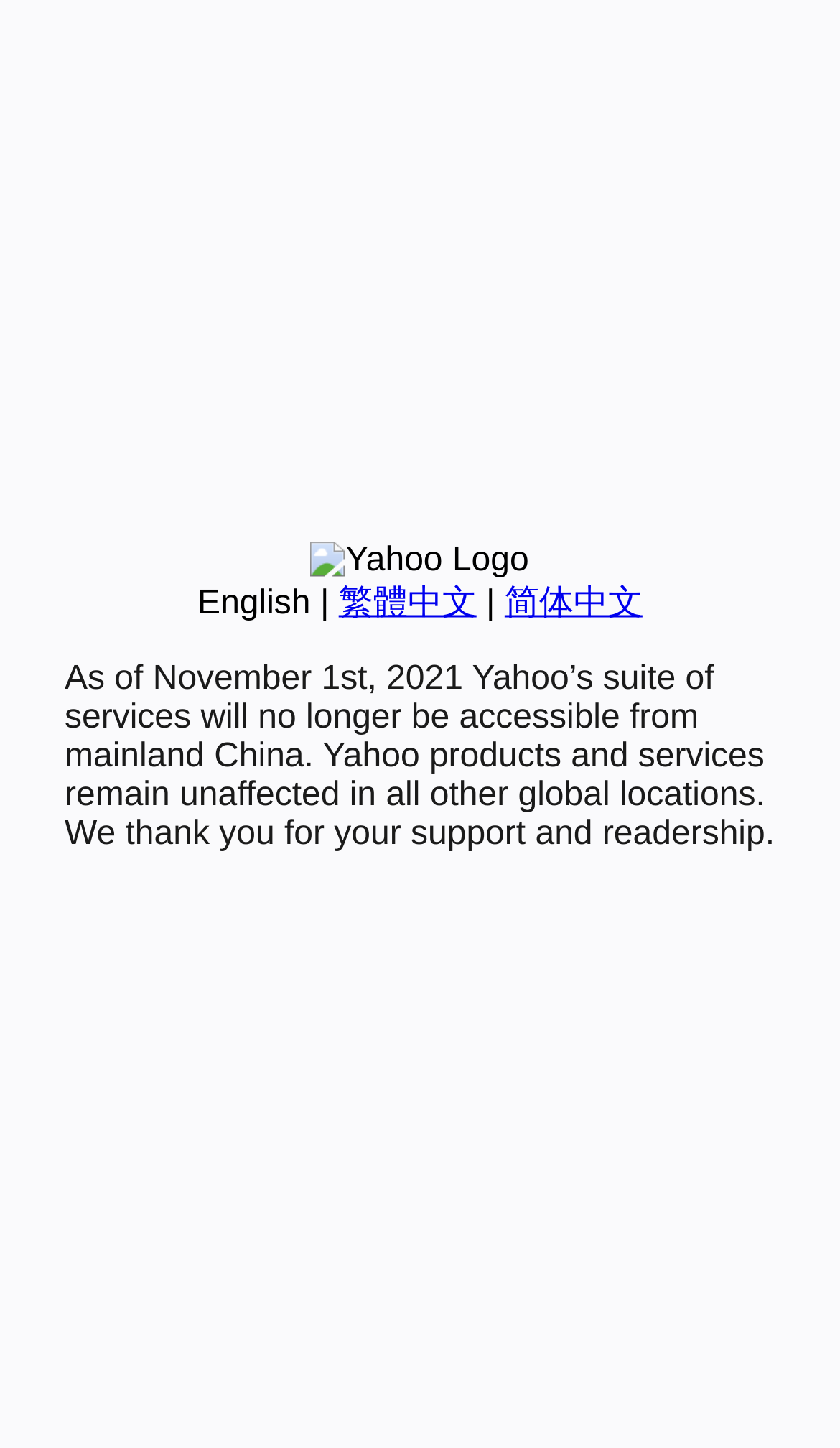Bounding box coordinates are specified in the format (top-left x, top-left y, bottom-right x, bottom-right y). All values are floating point numbers bounded between 0 and 1. Please provide the bounding box coordinate of the region this sentence describes: English

[0.235, 0.404, 0.37, 0.429]